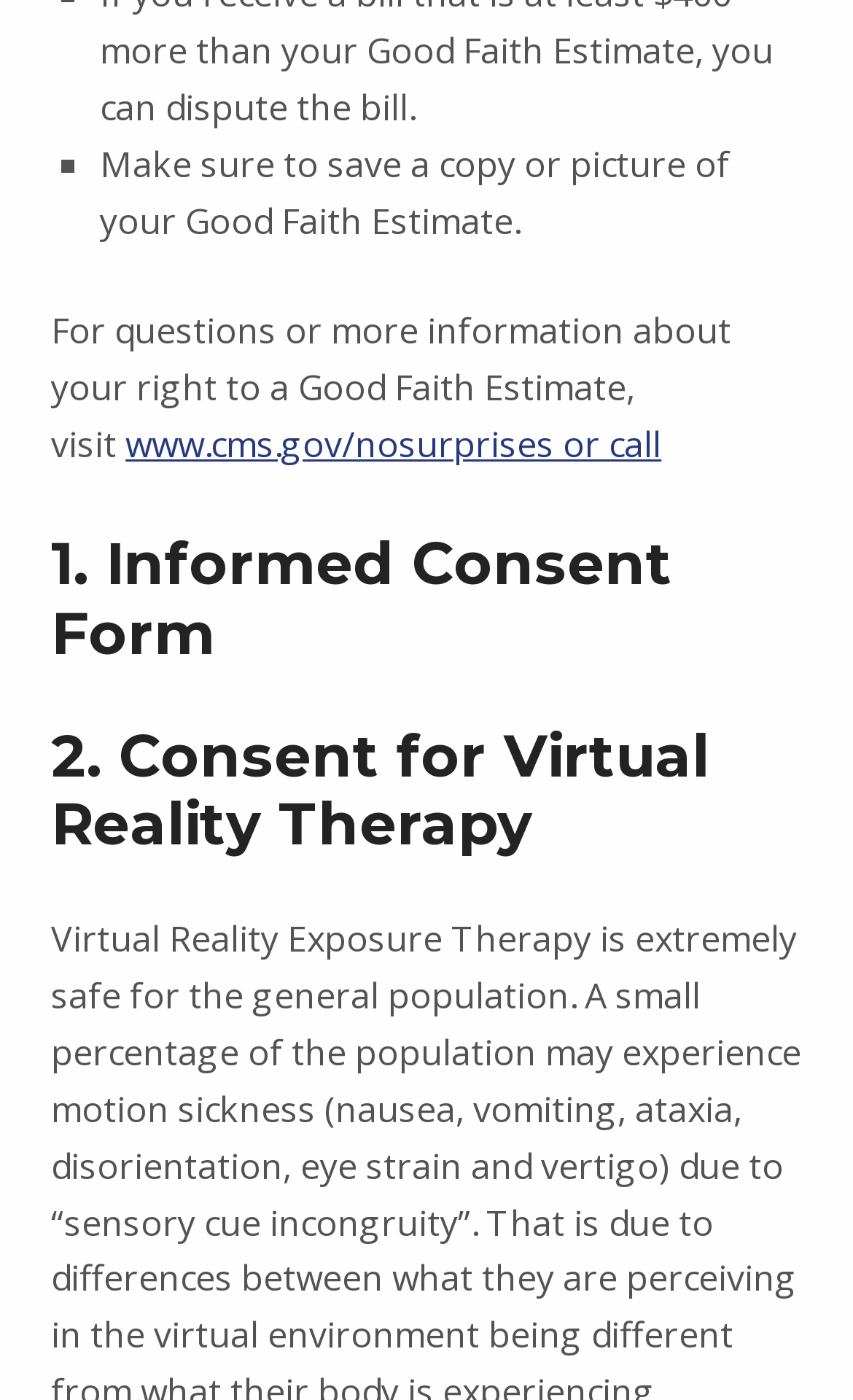Find and provide the bounding box coordinates for the UI element described with: "Consent for Virtual Reality Therapy".

[0.06, 0.514, 0.832, 0.615]